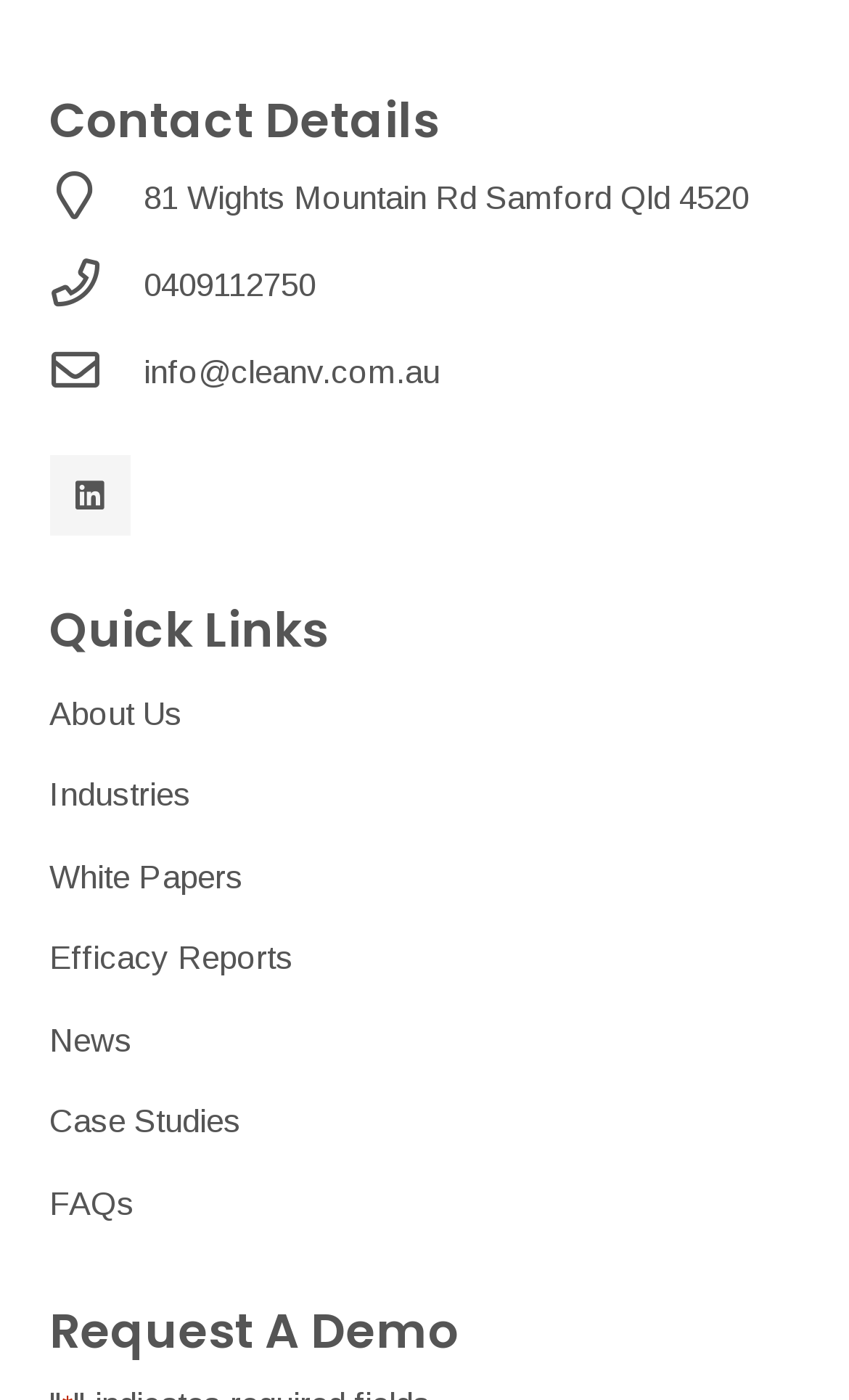Locate the bounding box coordinates of the clickable region necessary to complete the following instruction: "View contact details". Provide the coordinates in the format of four float numbers between 0 and 1, i.e., [left, top, right, bottom].

[0.058, 0.069, 0.942, 0.107]